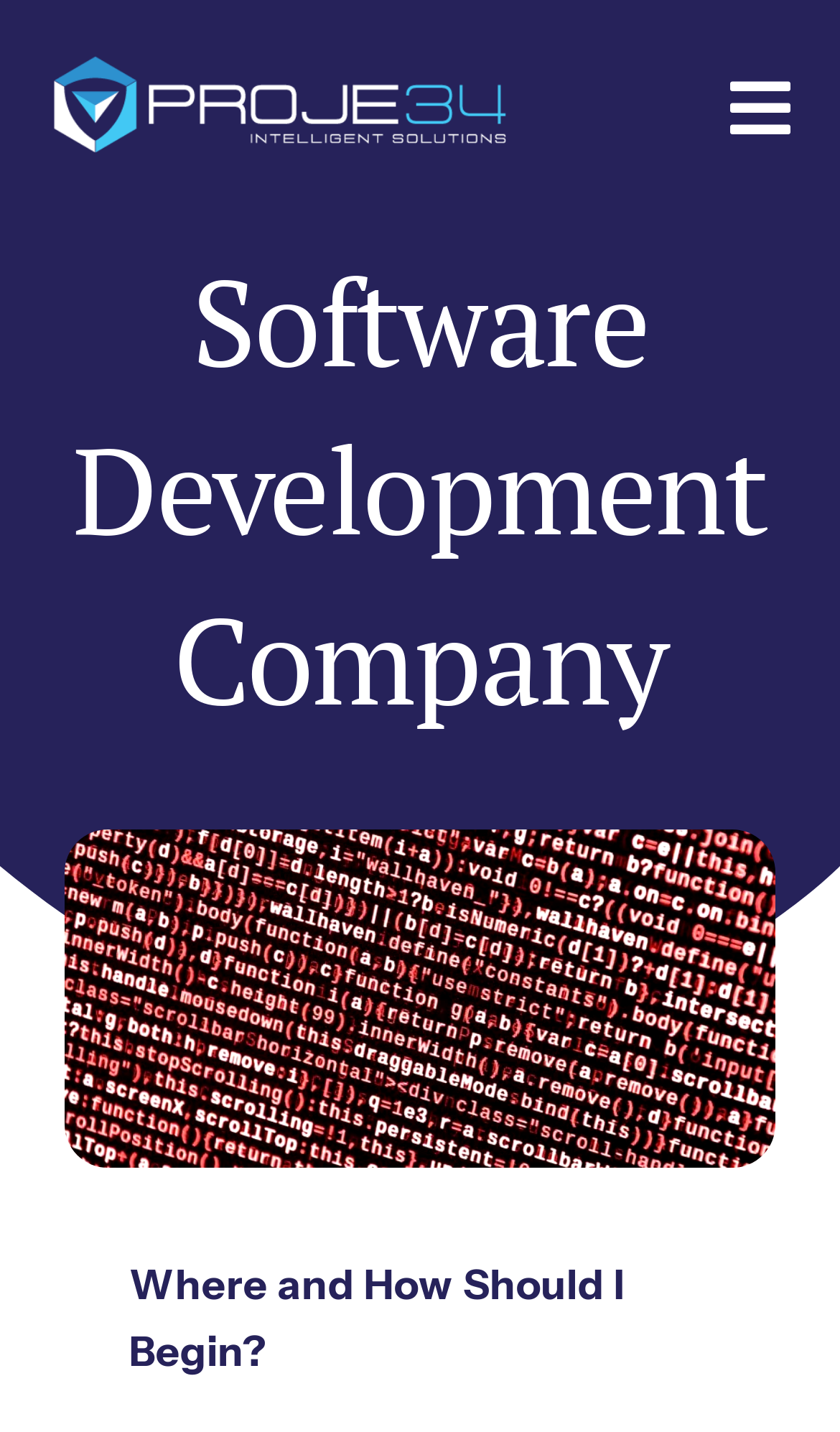Predict the bounding box of the UI element that fits this description: "alt="California Reading & Literature Project"".

None